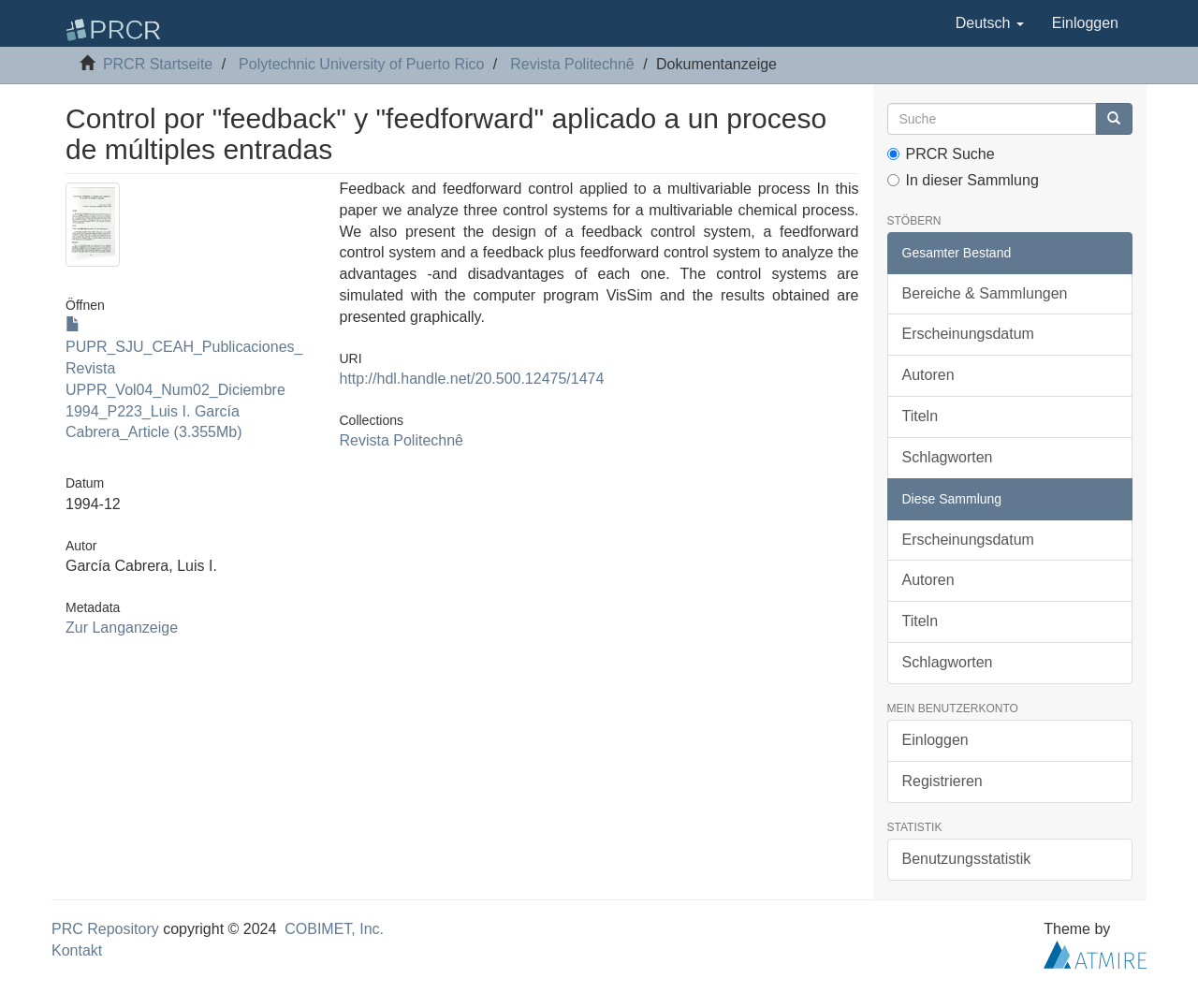Answer the question using only one word or a concise phrase: What is the language of the webpage?

German